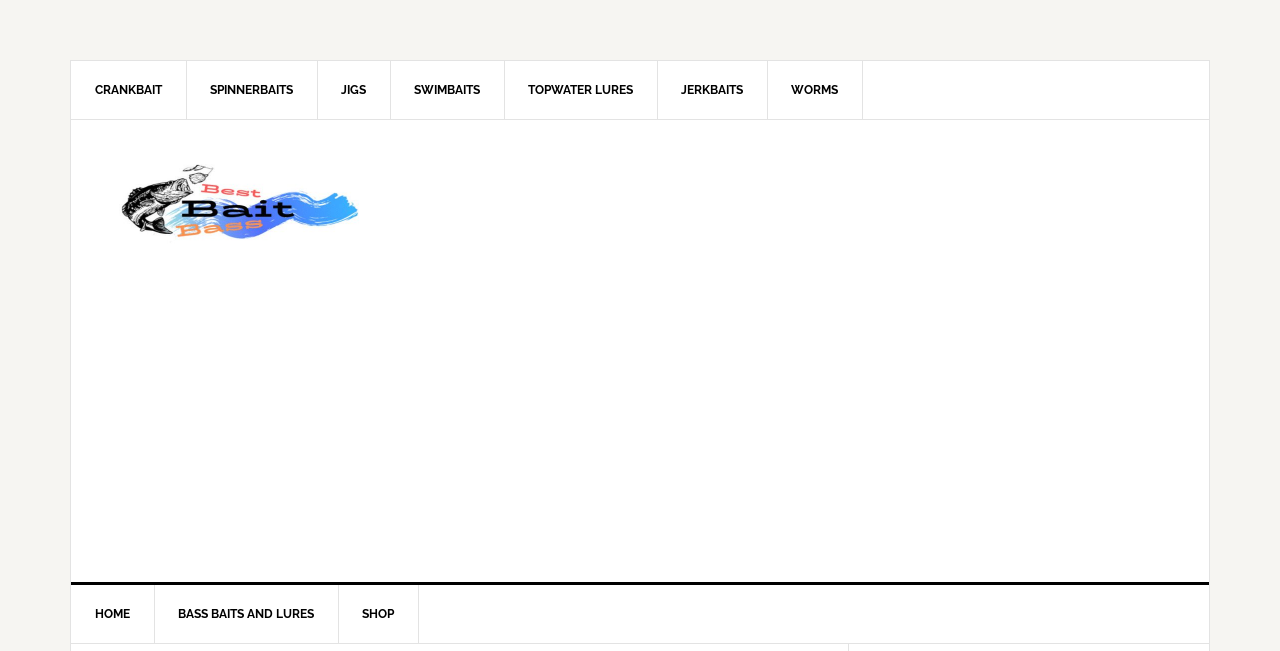Please give the bounding box coordinates of the area that should be clicked to fulfill the following instruction: "Check out DEAL OF THE DAY". The coordinates should be in the format of four float numbers from 0 to 1, i.e., [left, top, right, bottom].

None